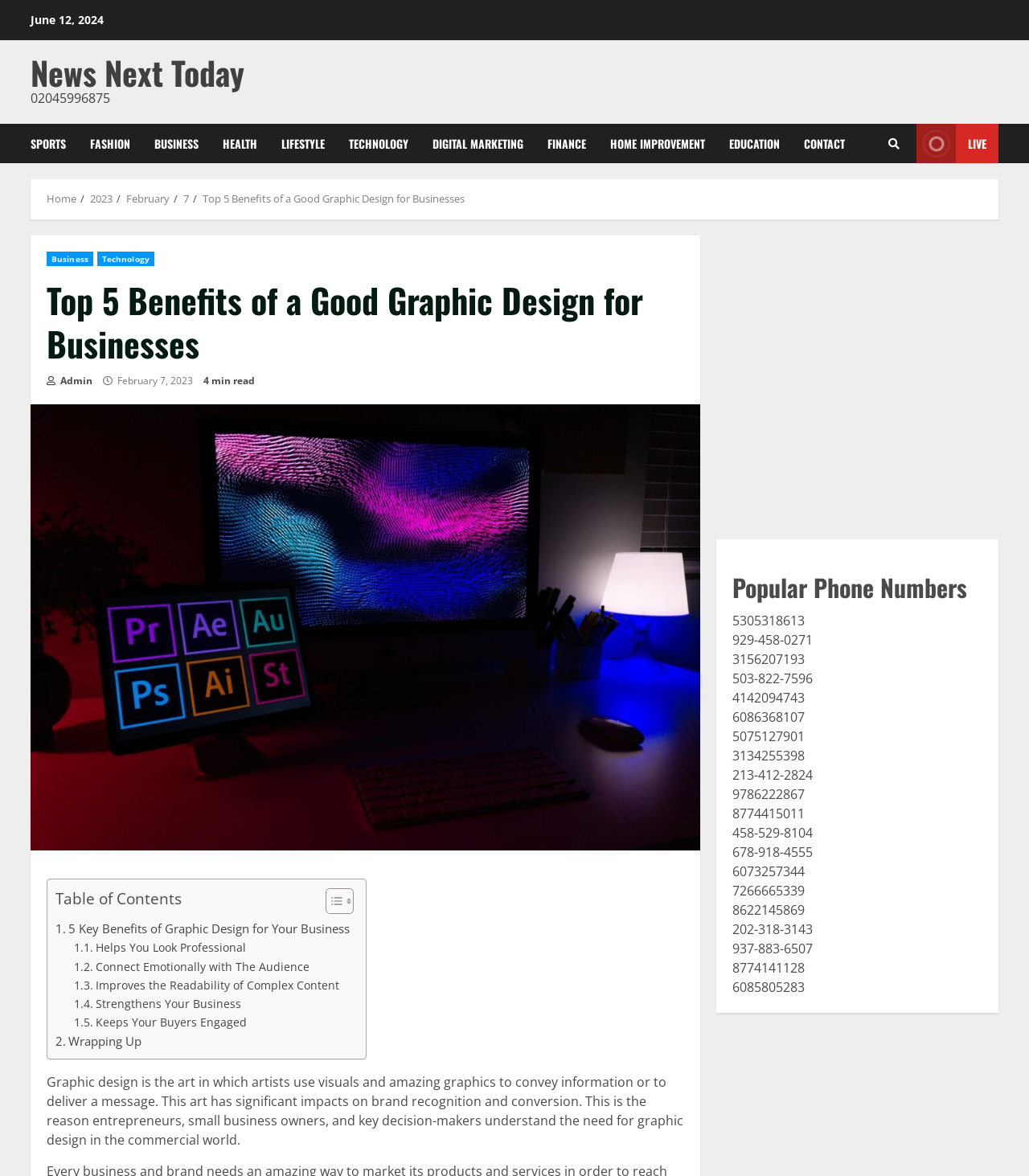Please identify the bounding box coordinates for the region that you need to click to follow this instruction: "Click on the 'BUSINESS' link".

[0.138, 0.105, 0.205, 0.139]